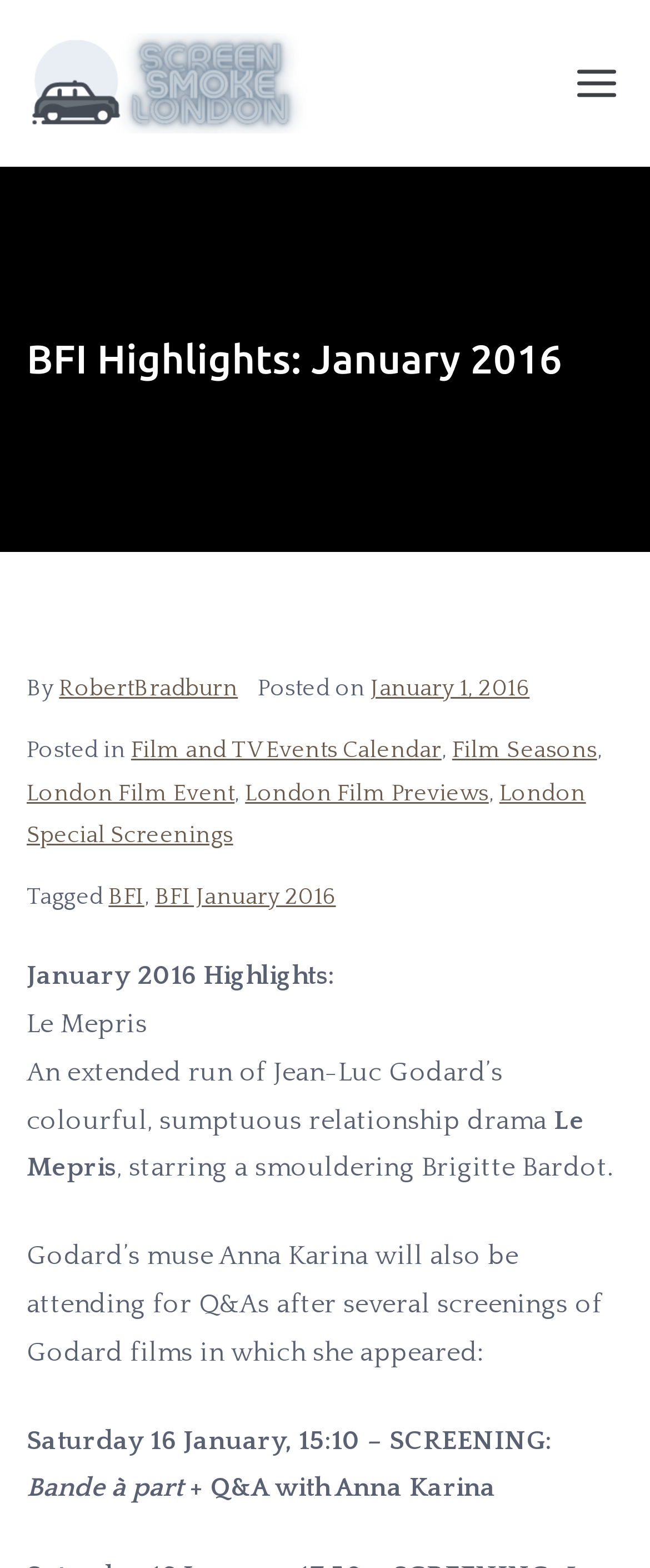Locate the bounding box coordinates of the element that should be clicked to fulfill the instruction: "Read the article by Robert Bradburn".

[0.091, 0.431, 0.366, 0.448]